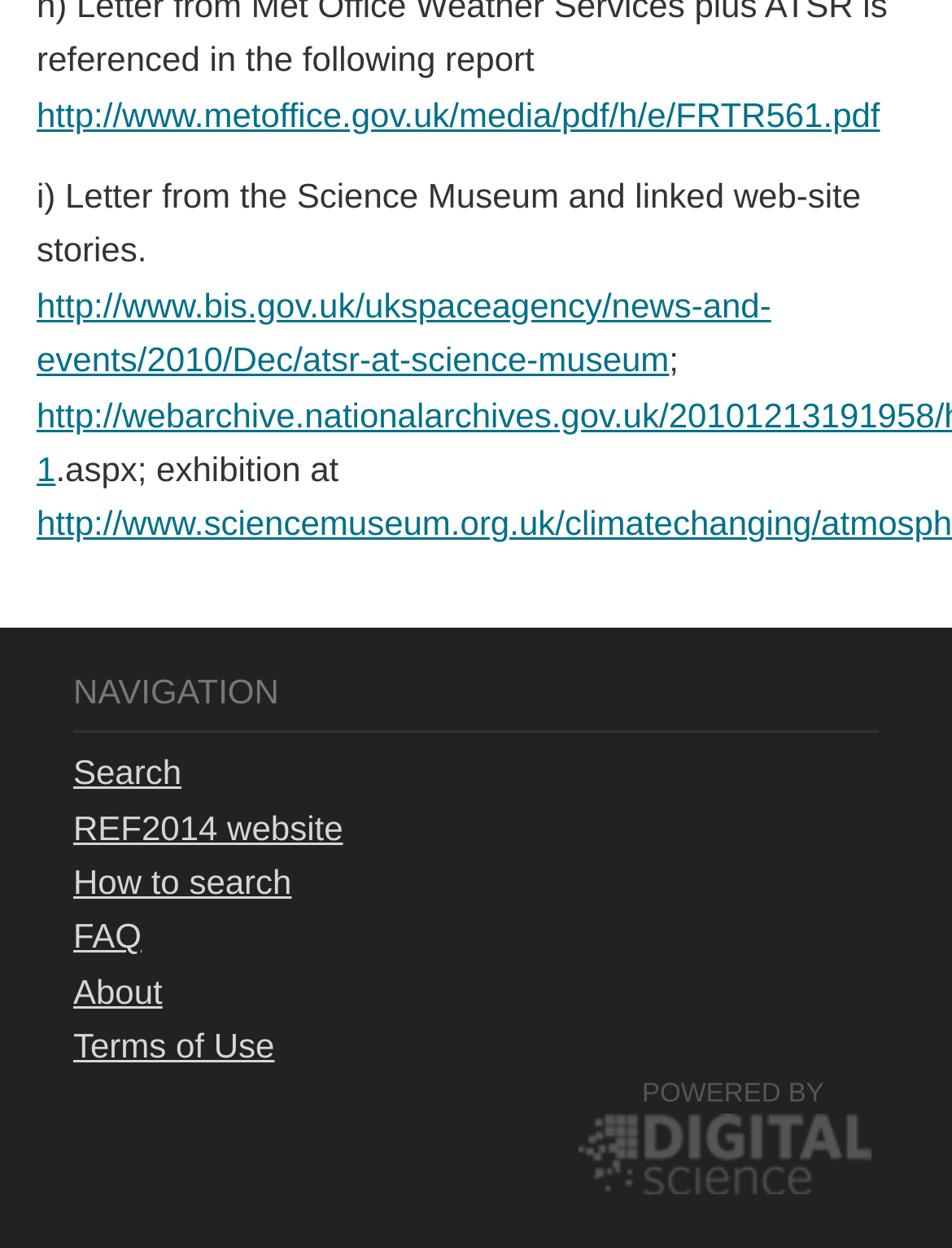Provide a brief response to the question below using one word or phrase:
How many static text elements are there?

4